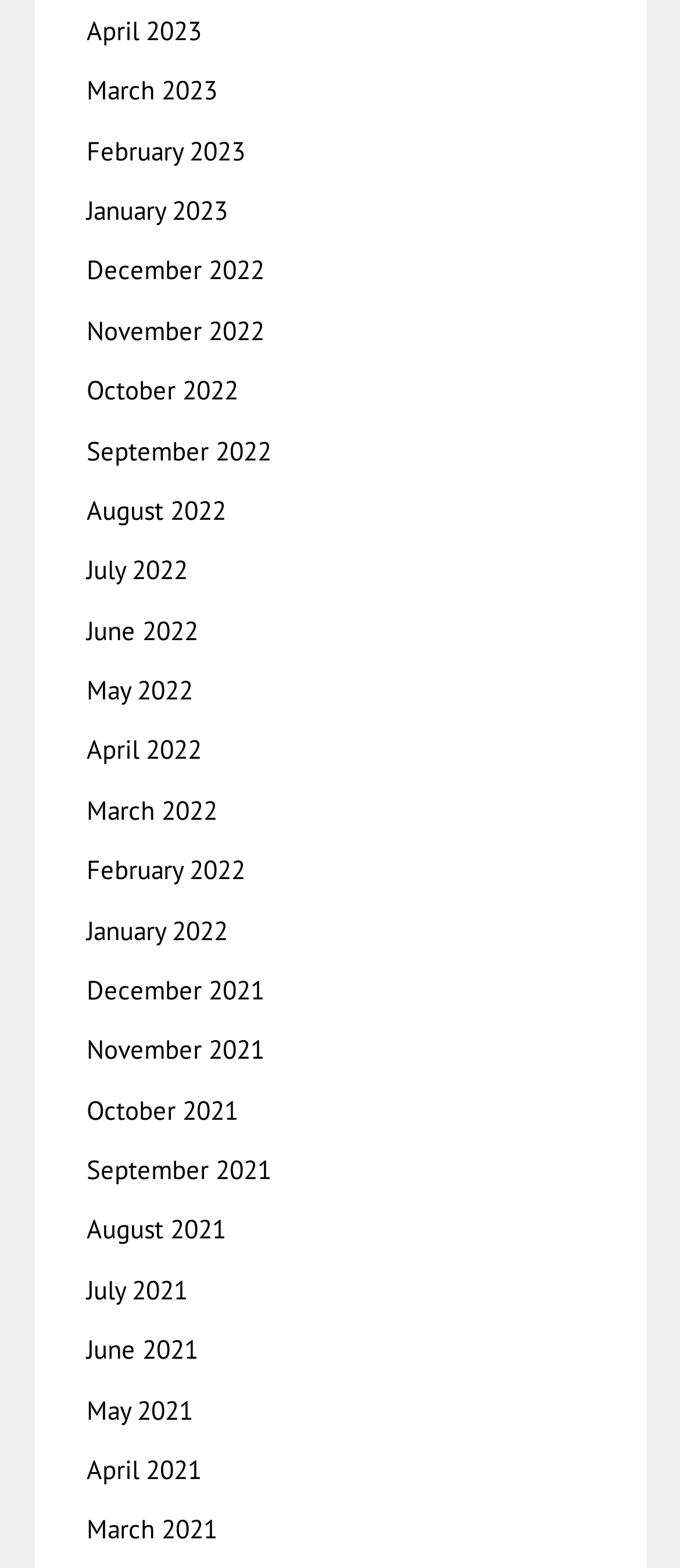Are the links for the same year grouped together?
Look at the screenshot and give a one-word or phrase answer.

Yes